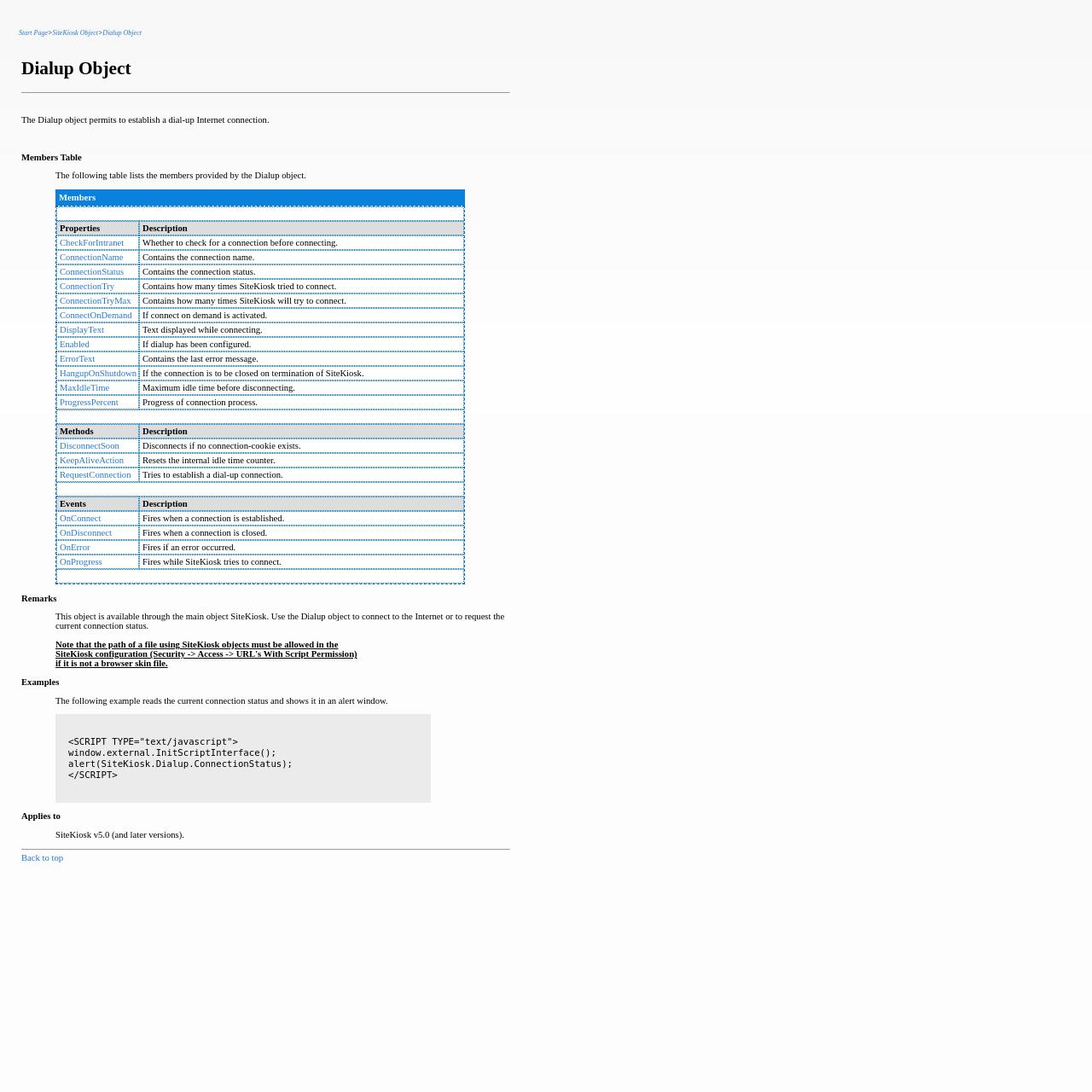Find the bounding box coordinates for the area that must be clicked to perform this action: "Click CheckForIntranet".

[0.055, 0.218, 0.113, 0.227]